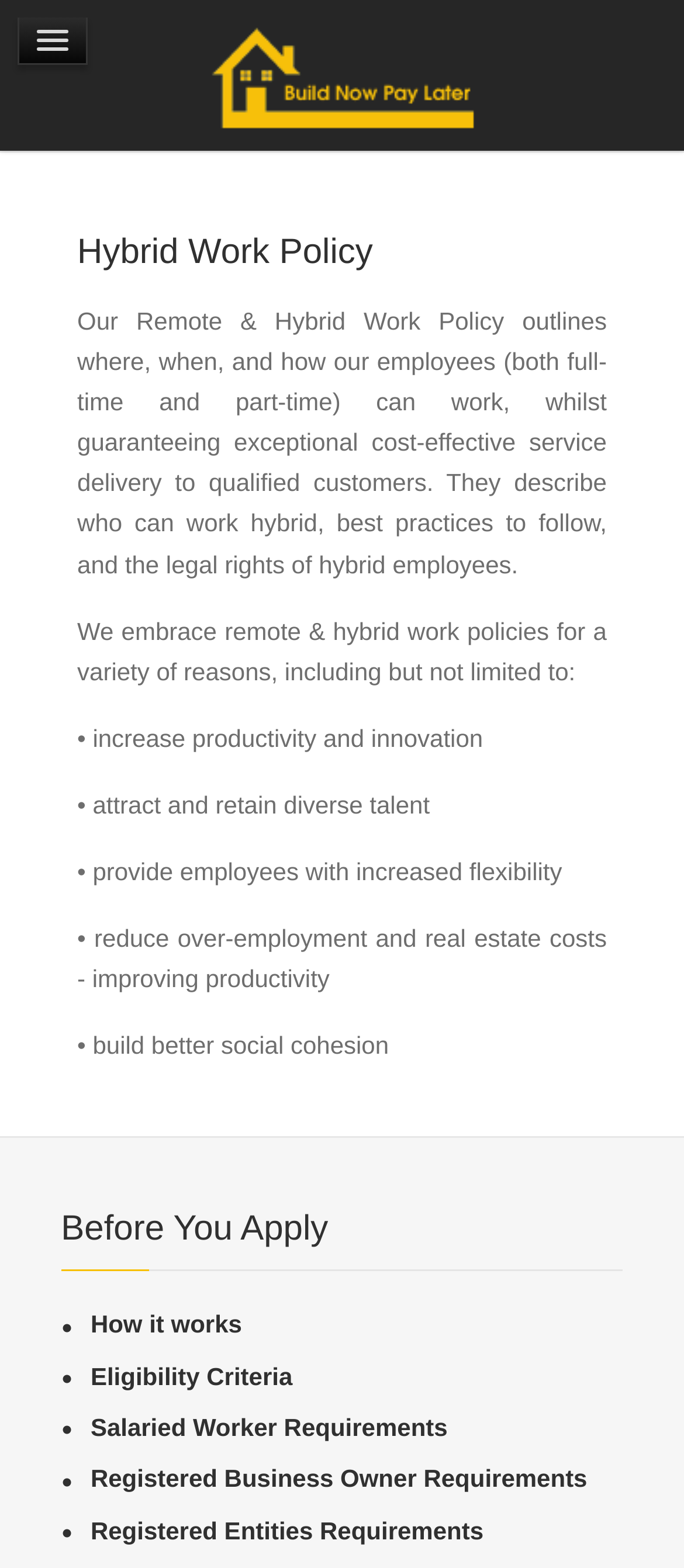What is the purpose of the Hybrid Work Policy?
Based on the screenshot, provide a one-word or short-phrase response.

Exceptional cost-effective service delivery